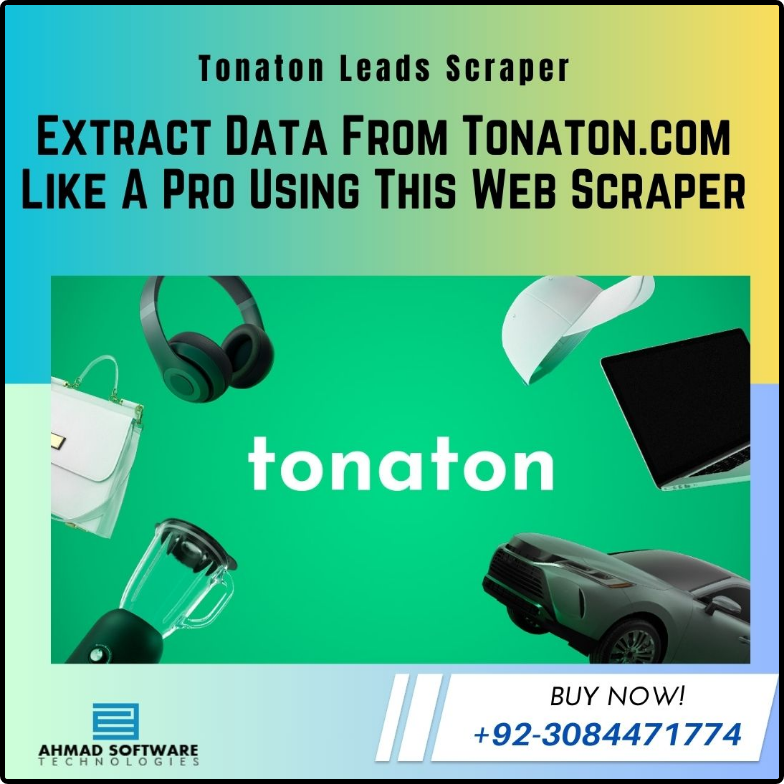What type of products are available on Tonaton.com?
Please give a detailed and elaborate answer to the question based on the image.

The caption suggests that Tonaton.com offers a diverse range of products, which is symbolized by the various objects integrated into the design, including headphones, a stylish handbag, and a sleek laptop.